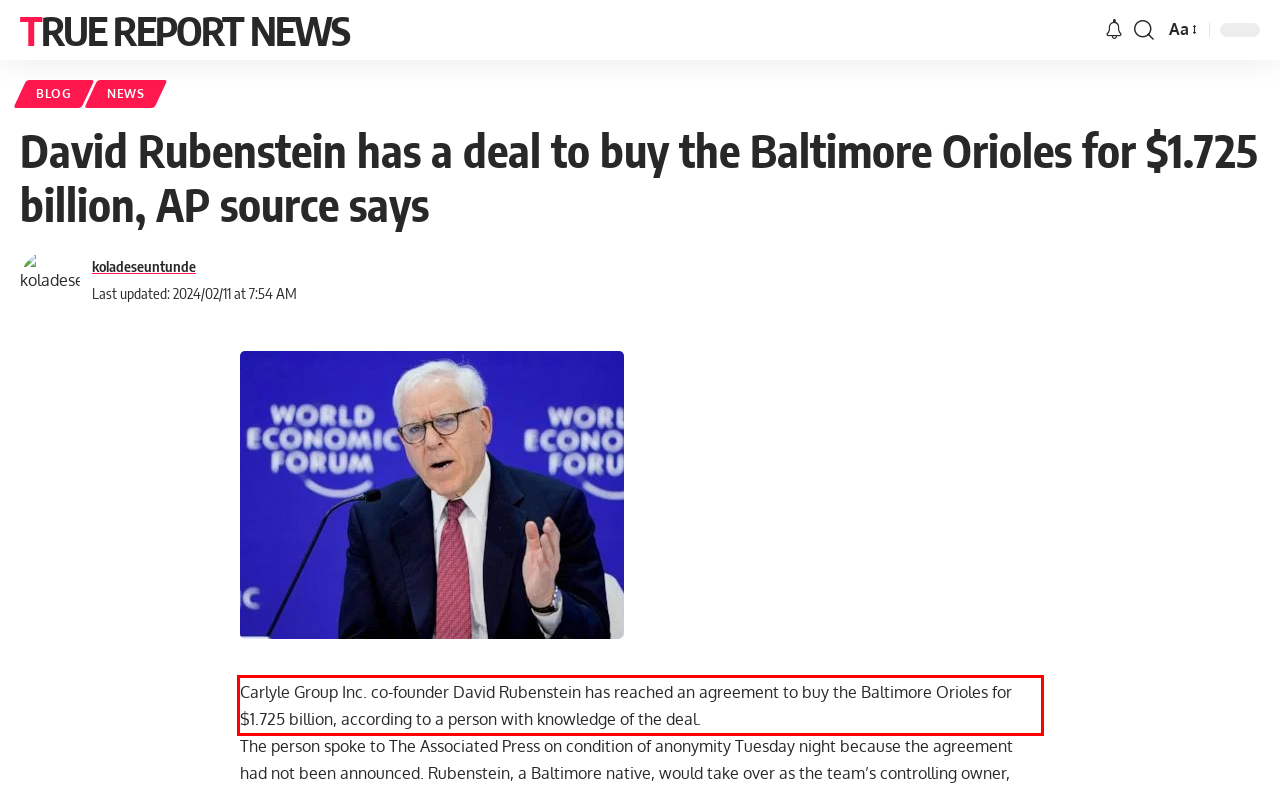Look at the webpage screenshot and recognize the text inside the red bounding box.

Carlyle Group Inc. co-founder David Rubenstein has reached an agreement to buy the Baltimore Orioles for $1.725 billion, according to a person with knowledge of the deal.